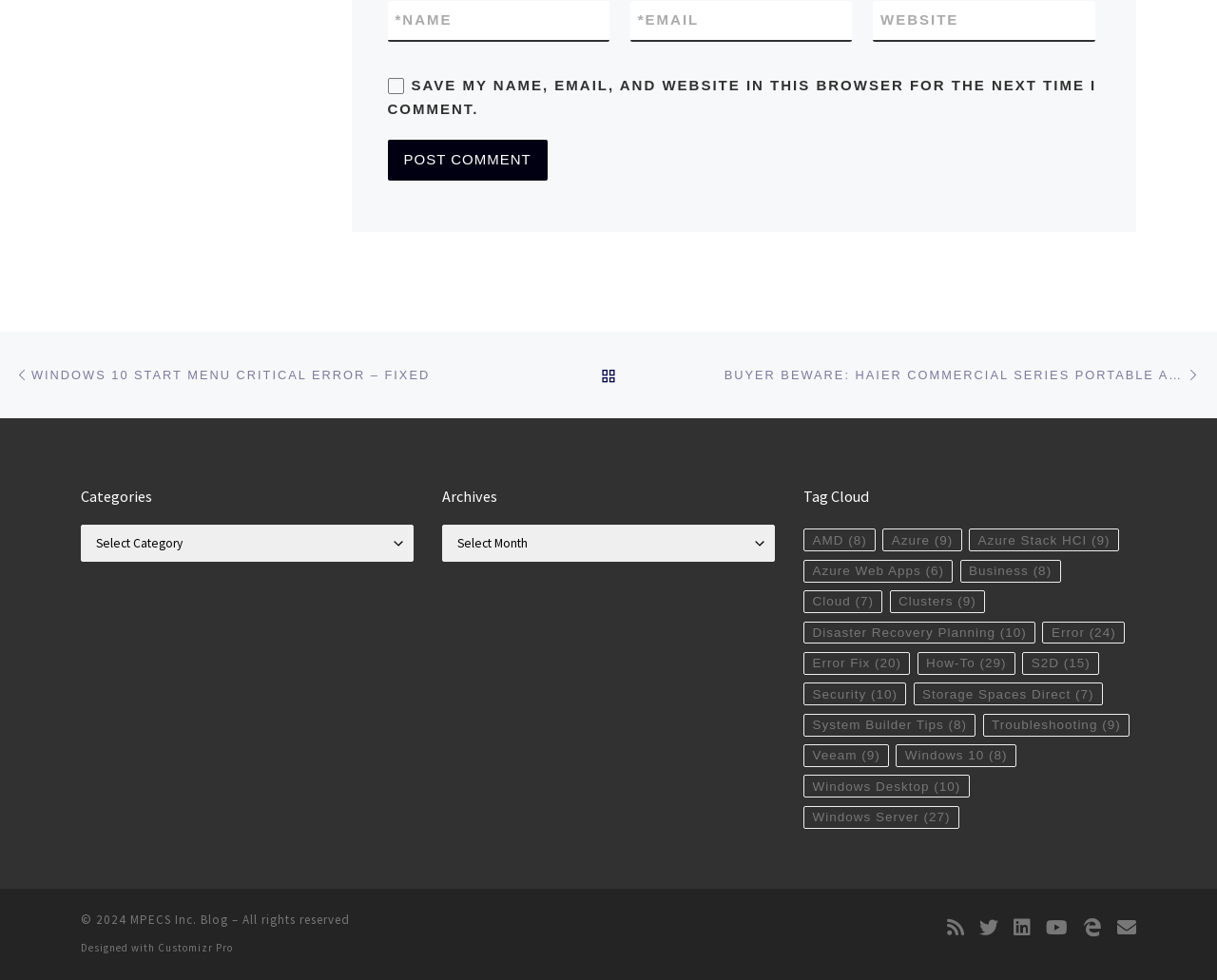Find the bounding box coordinates for the area you need to click to carry out the instruction: "Select a category". The coordinates should be four float numbers between 0 and 1, indicated as [left, top, right, bottom].

[0.066, 0.536, 0.34, 0.574]